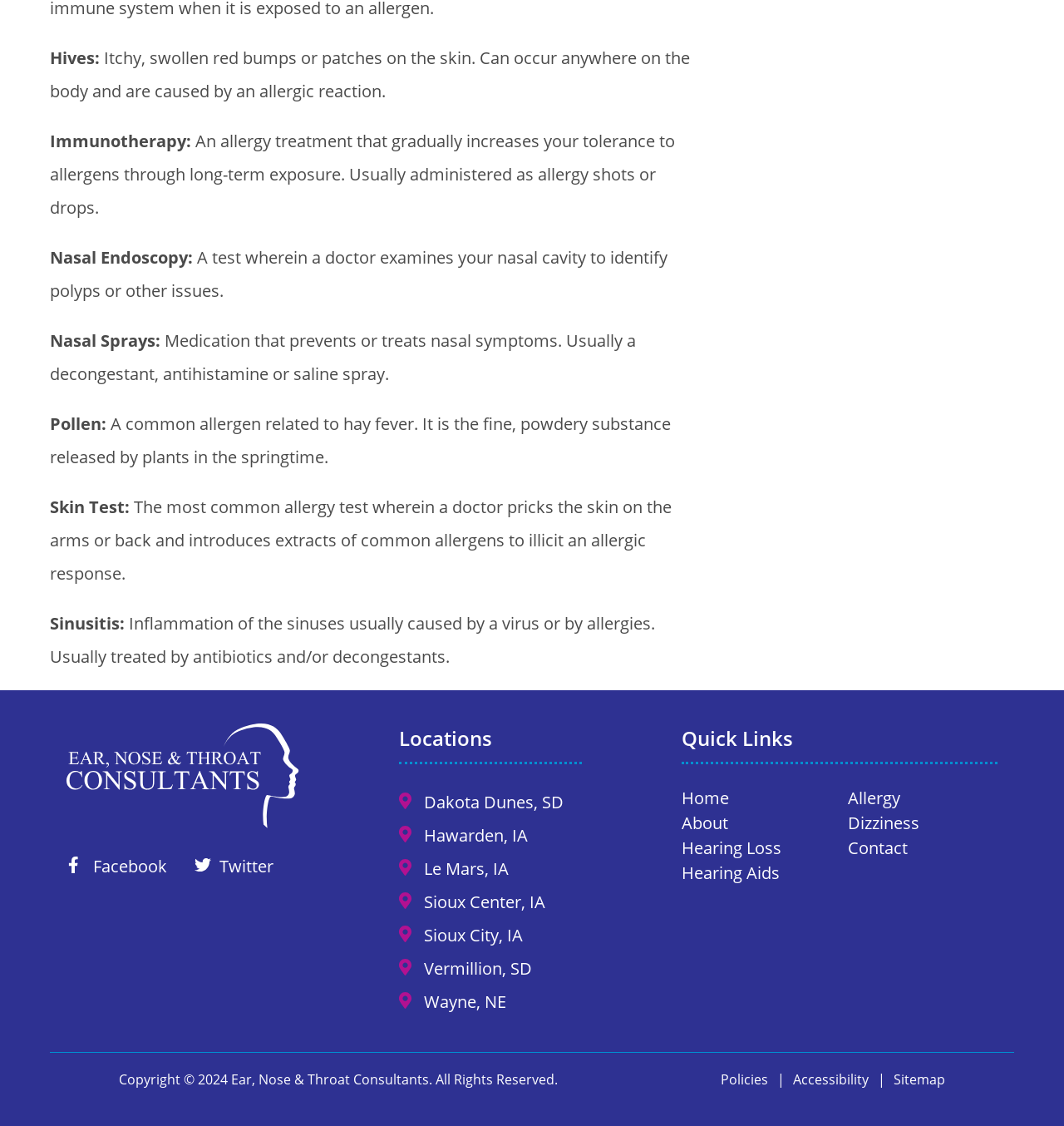Pinpoint the bounding box coordinates of the element you need to click to execute the following instruction: "Visit the Locations page". The bounding box should be represented by four float numbers between 0 and 1, in the format [left, top, right, bottom].

[0.375, 0.643, 0.462, 0.668]